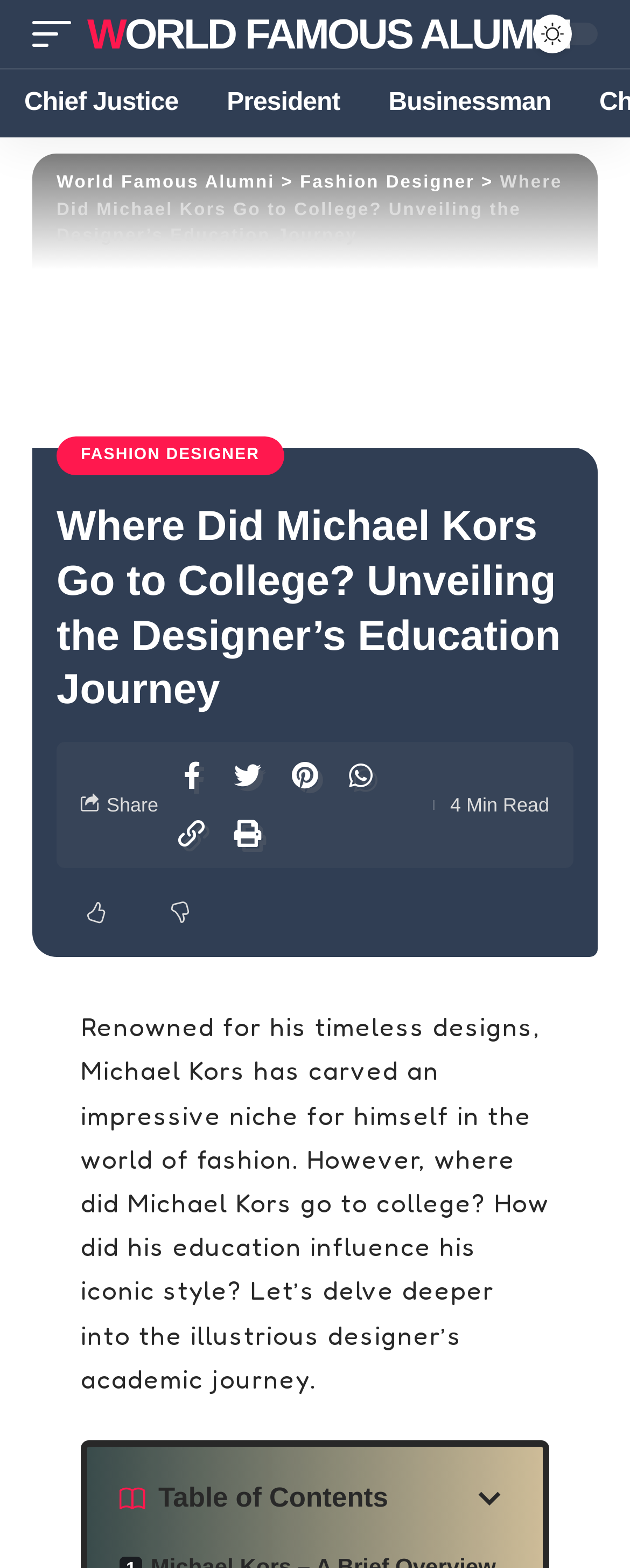Locate the bounding box coordinates of the element that should be clicked to execute the following instruction: "Read about the education journey of Michael Kors".

[0.128, 0.645, 0.872, 0.889]